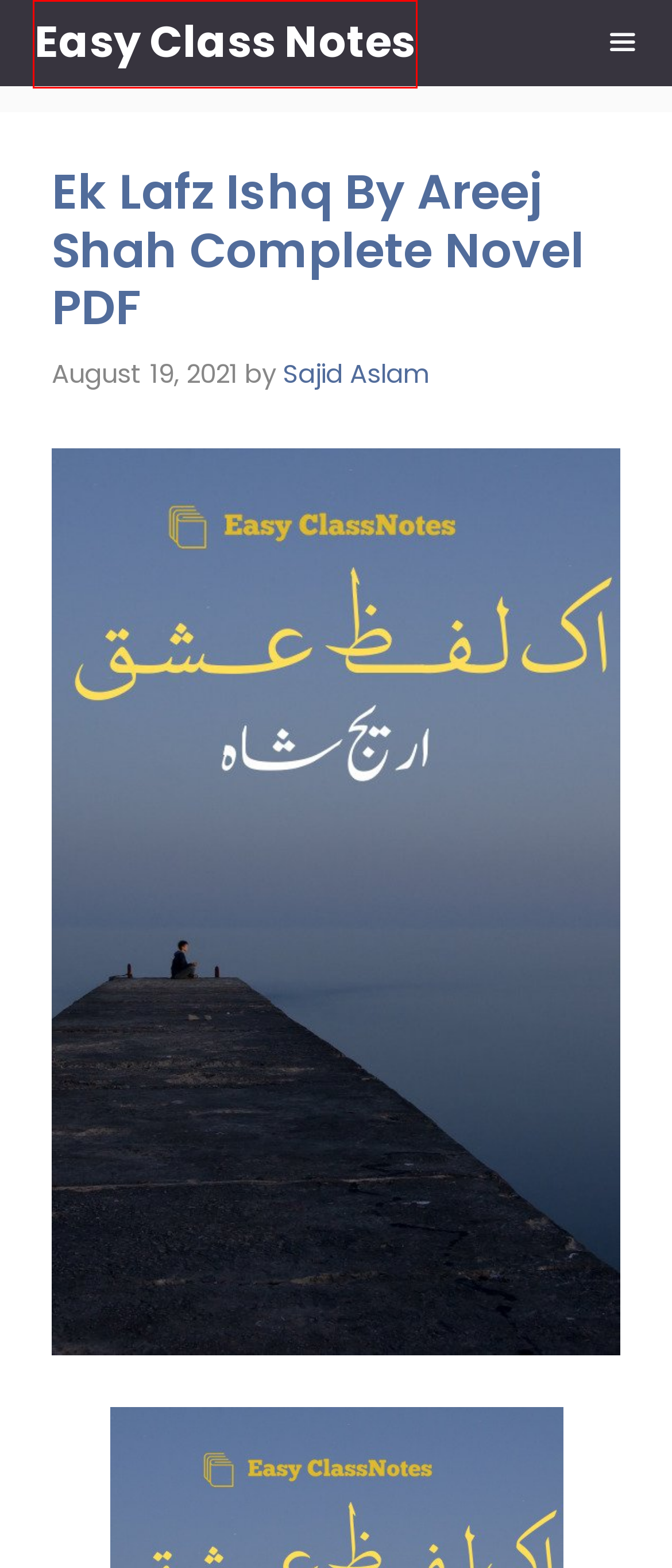Take a look at the provided webpage screenshot featuring a red bounding box around an element. Select the most appropriate webpage description for the page that loads after clicking on the element inside the red bounding box. Here are the candidates:
A. Sajid Aslam – Easy Class Notes
B. Pakeeza Digest October 2021 Online PDF Download – Easy Class Notes
C. Khawateen Digest October 2021 Online PDF Download – Easy Class Notes
D. Ek Lafz Ishq By Areej Shah pdf – Easy Class Notes
E. Ek Lafz Ishq Novel By By Areej Shah – Easy Class Notes
F. Shuaa Digest October 2021 Online PDF Download – Easy Class Notes
G. Ek Lafz Ishq By Areej Shah pdf download – Easy Class Notes
H. Easy Class Notes – The Blog For Books Readers

H